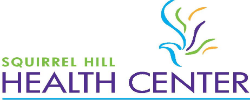Detail every aspect of the image in your caption.

The image features the logo of the Squirrel Hill Health Center, a vibrant and community-focused healthcare facility. The design includes the words "SQUIRREL HILL" in green, complemented by "HEALTH CENTER" in bold purple, symbolizing the center's commitment to providing accessible healthcare. Above the text, there are colorful abstract lines that evoke a sense of vitality and growth, representing the diverse and inclusive services offered. This logo reflects the center's mission to deliver high-quality care to all individuals in the community, regardless of their ability to pay.